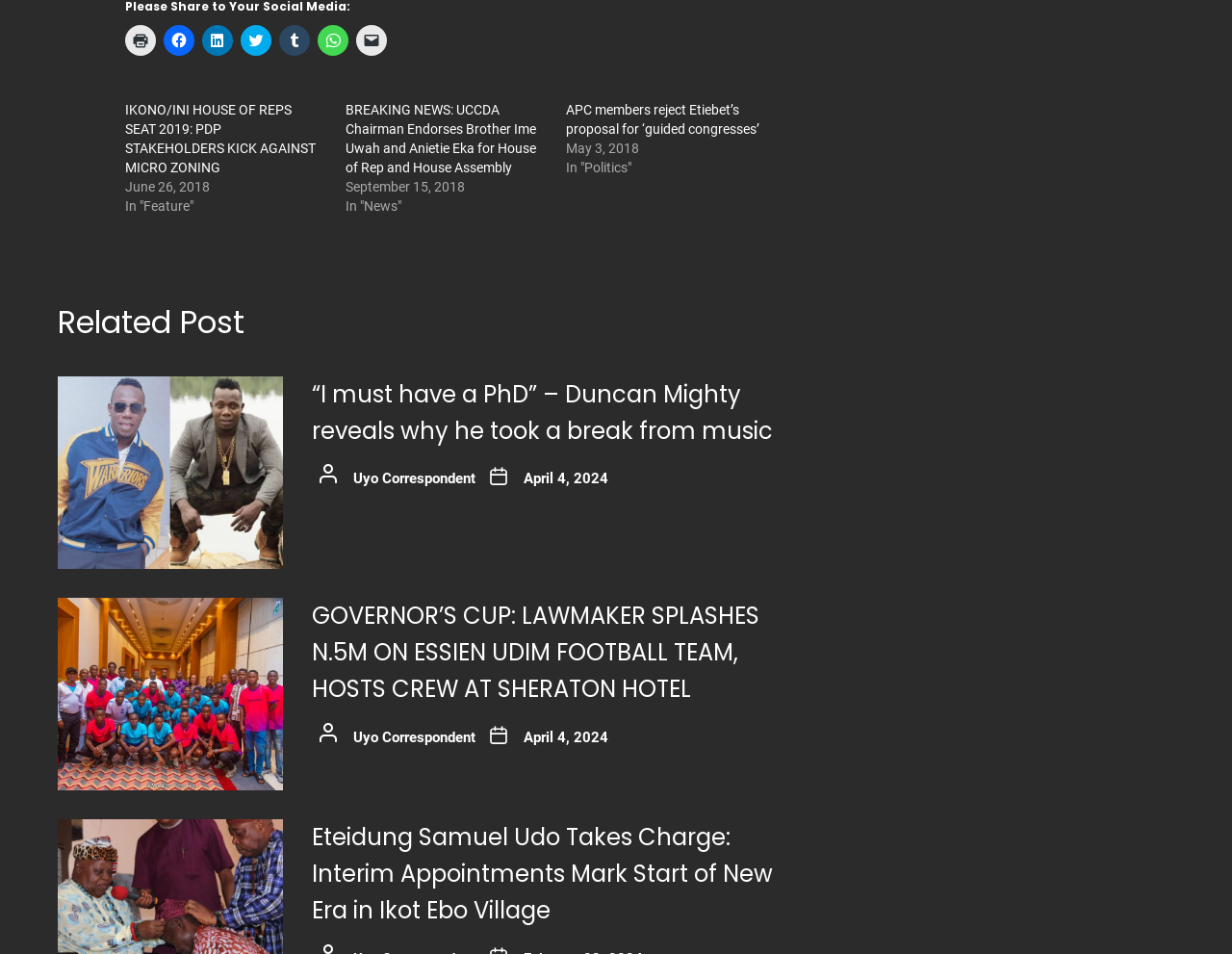Indicate the bounding box coordinates of the element that needs to be clicked to satisfy the following instruction: "Read about Eteidung Samuel Udo Takes Charge". The coordinates should be four float numbers between 0 and 1, i.e., [left, top, right, bottom].

[0.253, 0.858, 0.643, 0.975]